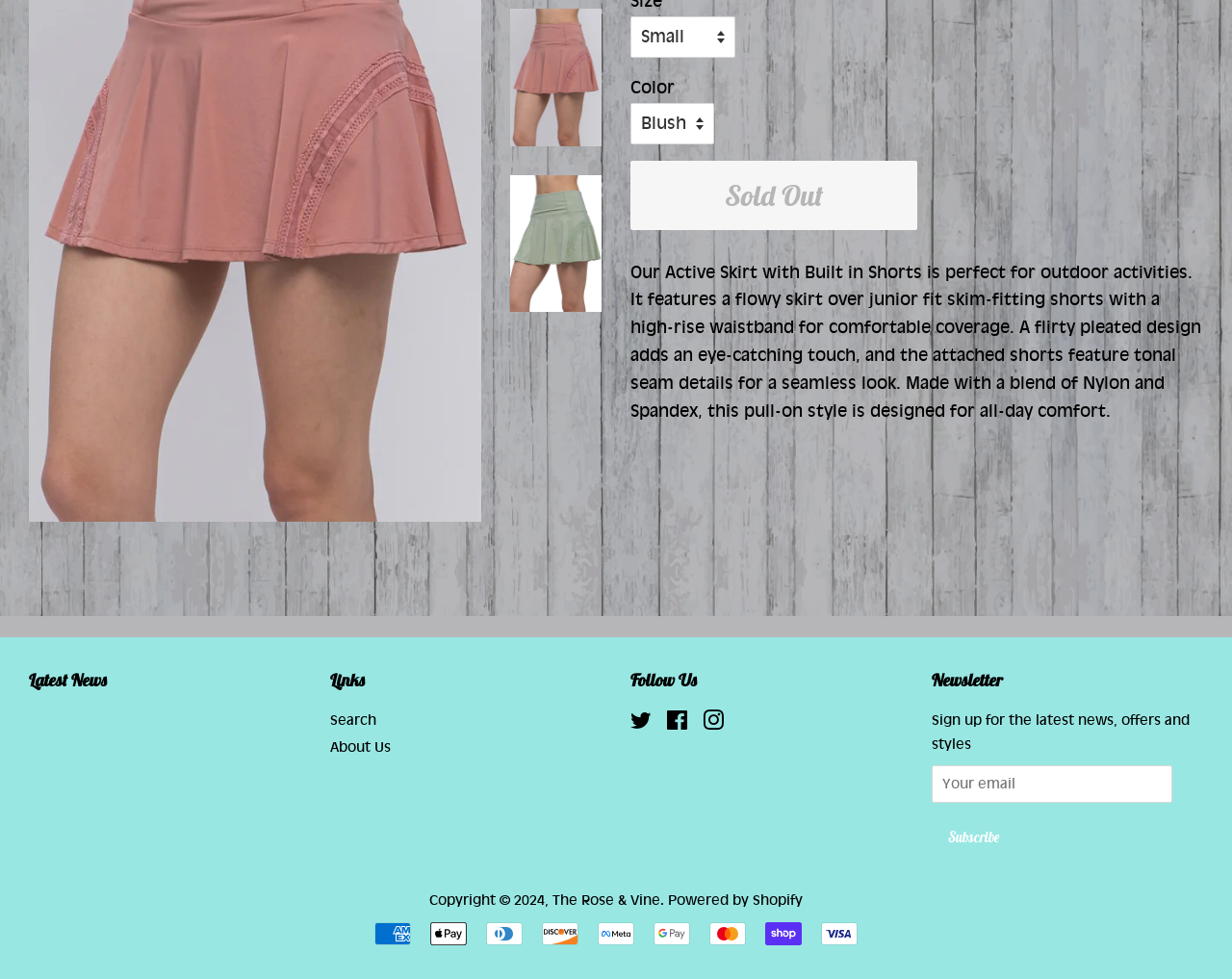Extract the bounding box of the UI element described as: "Powered by Shopify".

[0.542, 0.911, 0.652, 0.928]